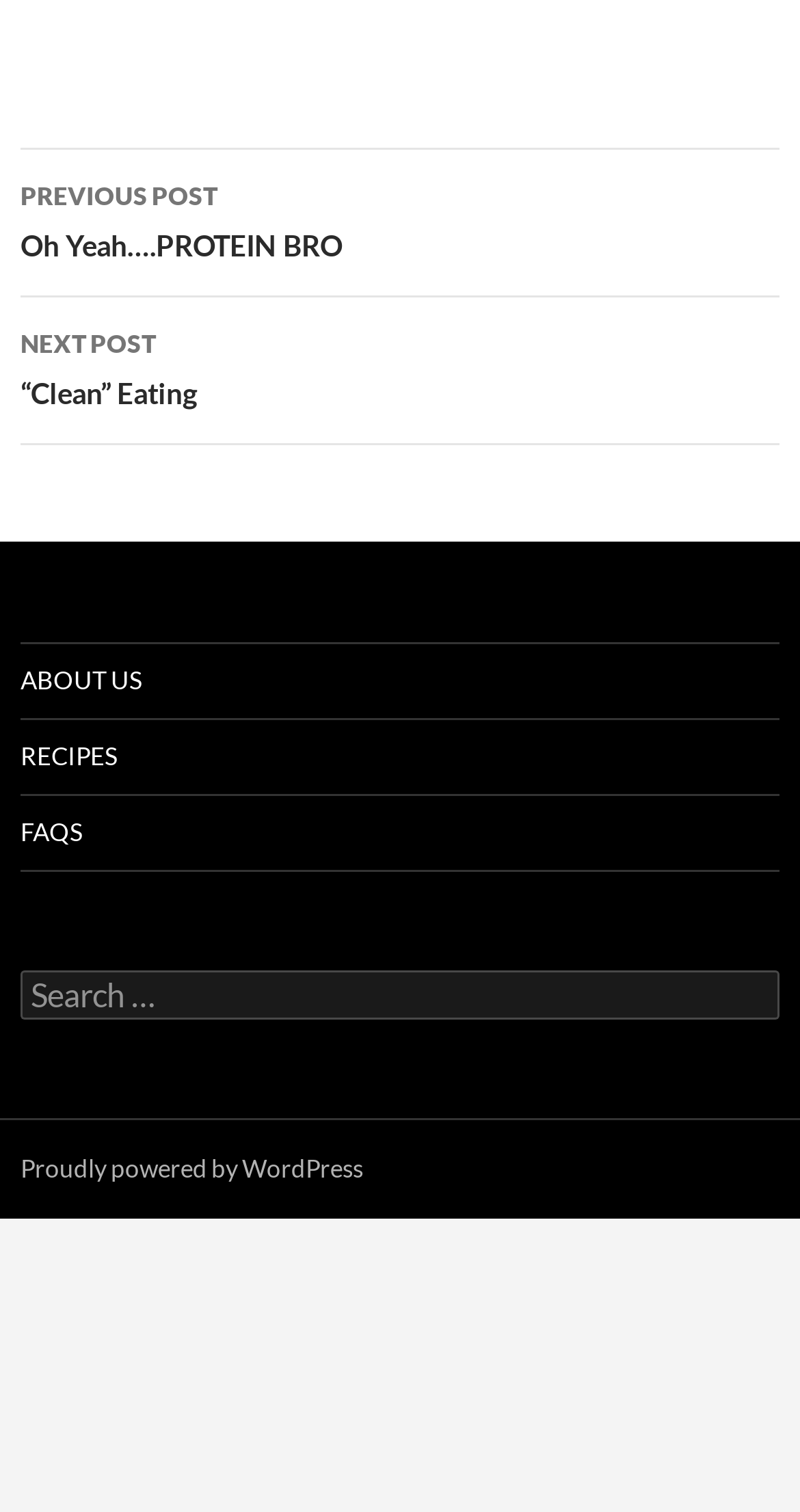Locate the bounding box coordinates of the element to click to perform the following action: 'go to previous post'. The coordinates should be given as four float values between 0 and 1, in the form of [left, top, right, bottom].

[0.026, 0.1, 0.974, 0.197]